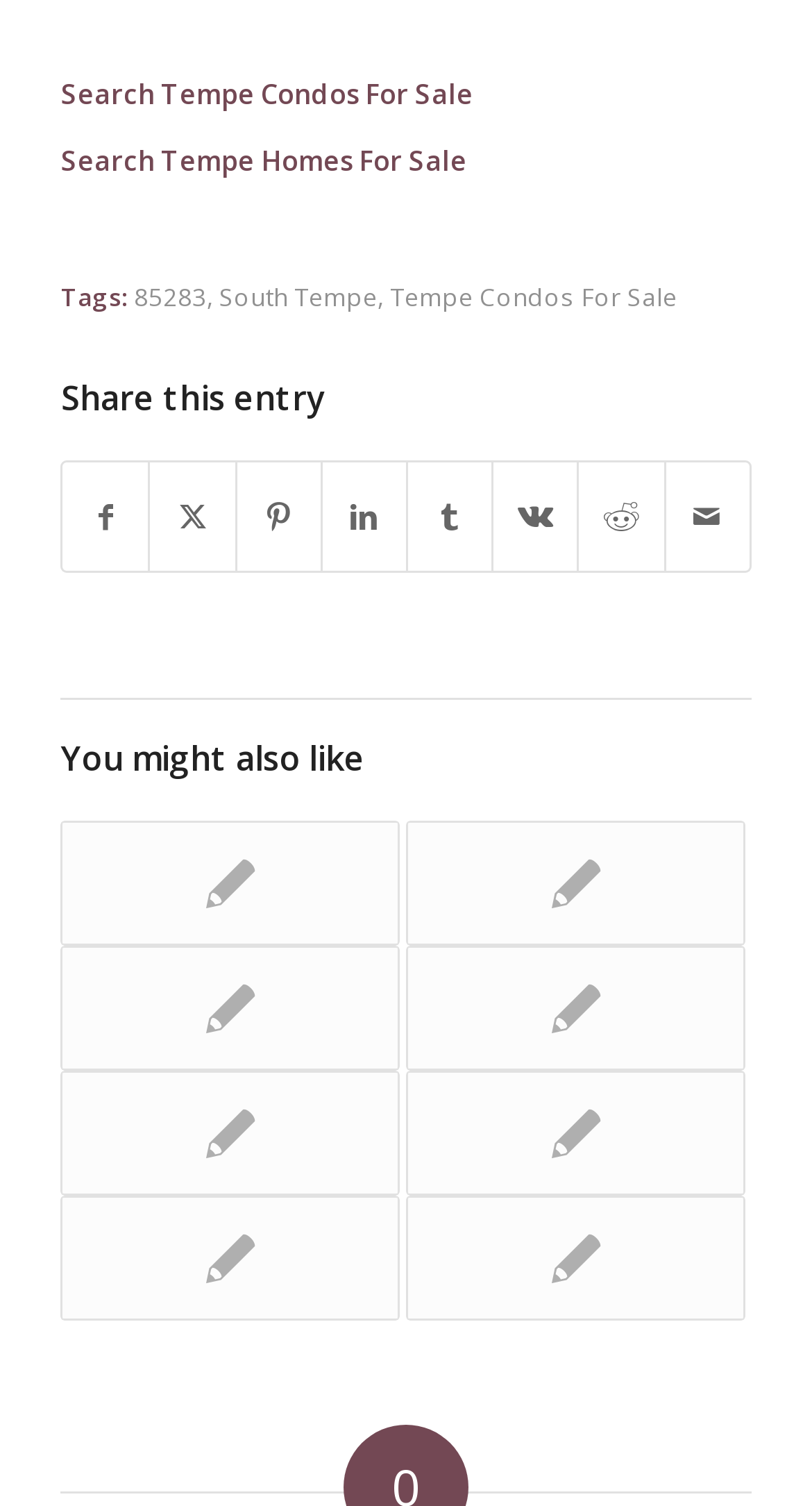Find the UI element described as: "Tempe Condos For Sale" and predict its bounding box coordinates. Ensure the coordinates are four float numbers between 0 and 1, [left, top, right, bottom].

[0.198, 0.049, 0.583, 0.074]